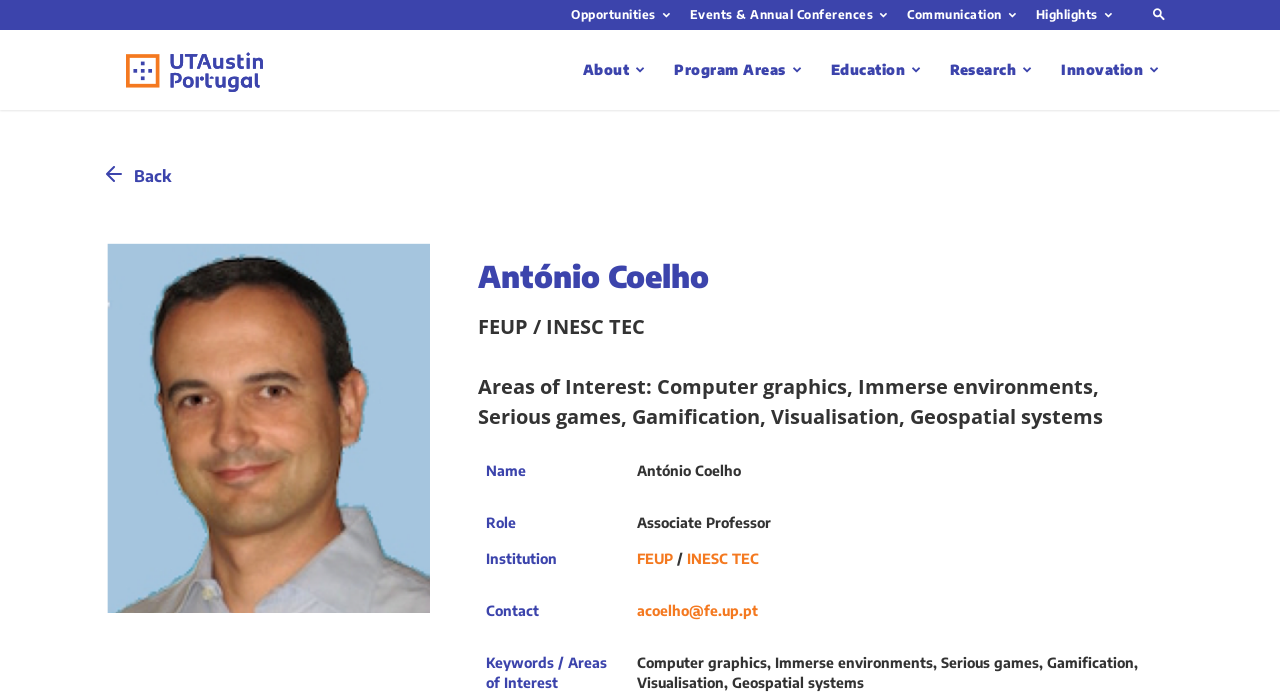What are the areas of interest of the person on this webpage?
Look at the screenshot and provide an in-depth answer.

I found the answer by looking at the section that lists the person's areas of interest, which includes 'Computer graphics, Immerse environments, Serious games, Gamification, Visualisation, Geospatial systems'.